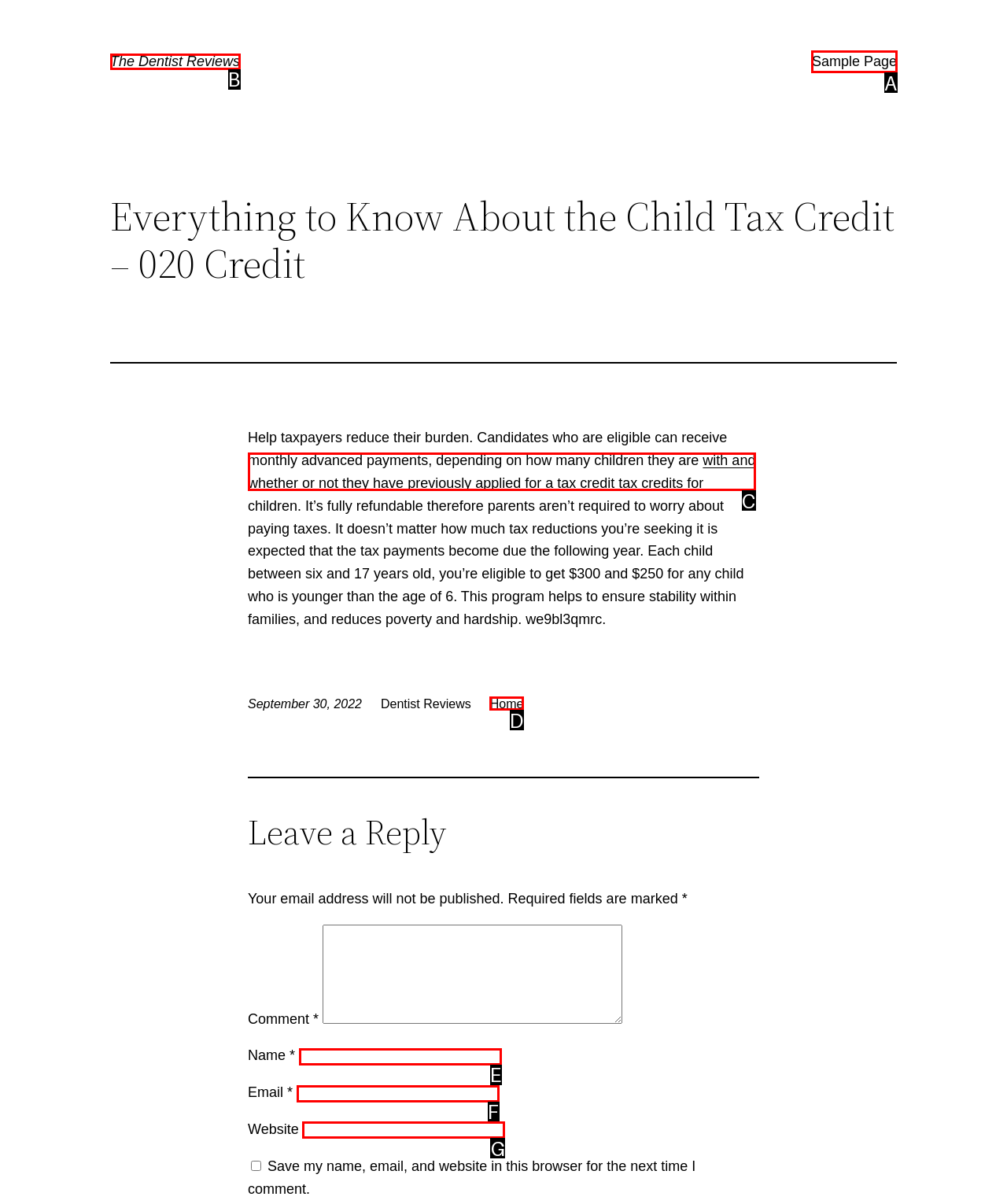Look at the description: with and whether
Determine the letter of the matching UI element from the given choices.

C